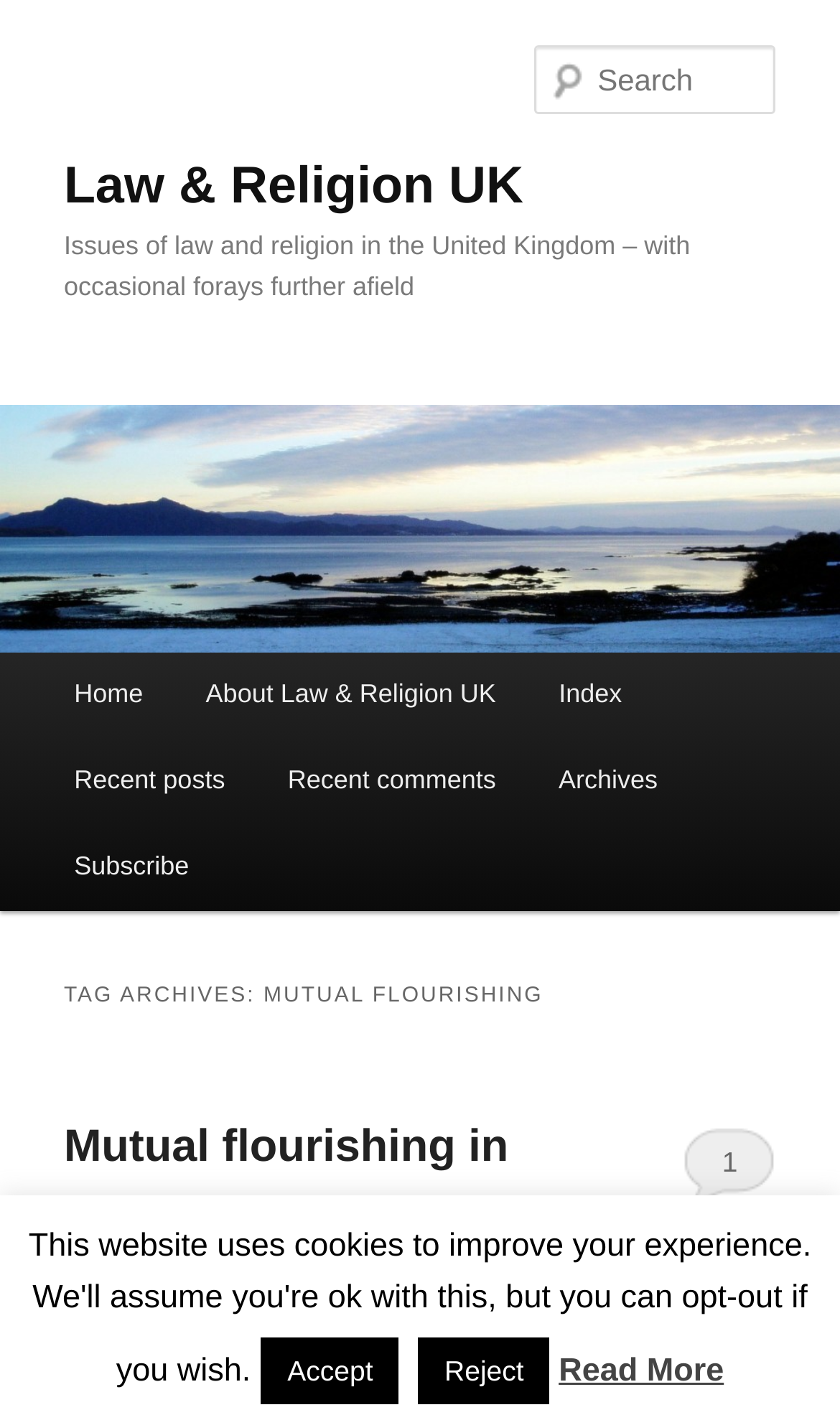Find the bounding box coordinates of the element's region that should be clicked in order to follow the given instruction: "view mutual flourishing in Sodor and Man". The coordinates should consist of four float numbers between 0 and 1, i.e., [left, top, right, bottom].

[0.076, 0.794, 0.605, 0.877]